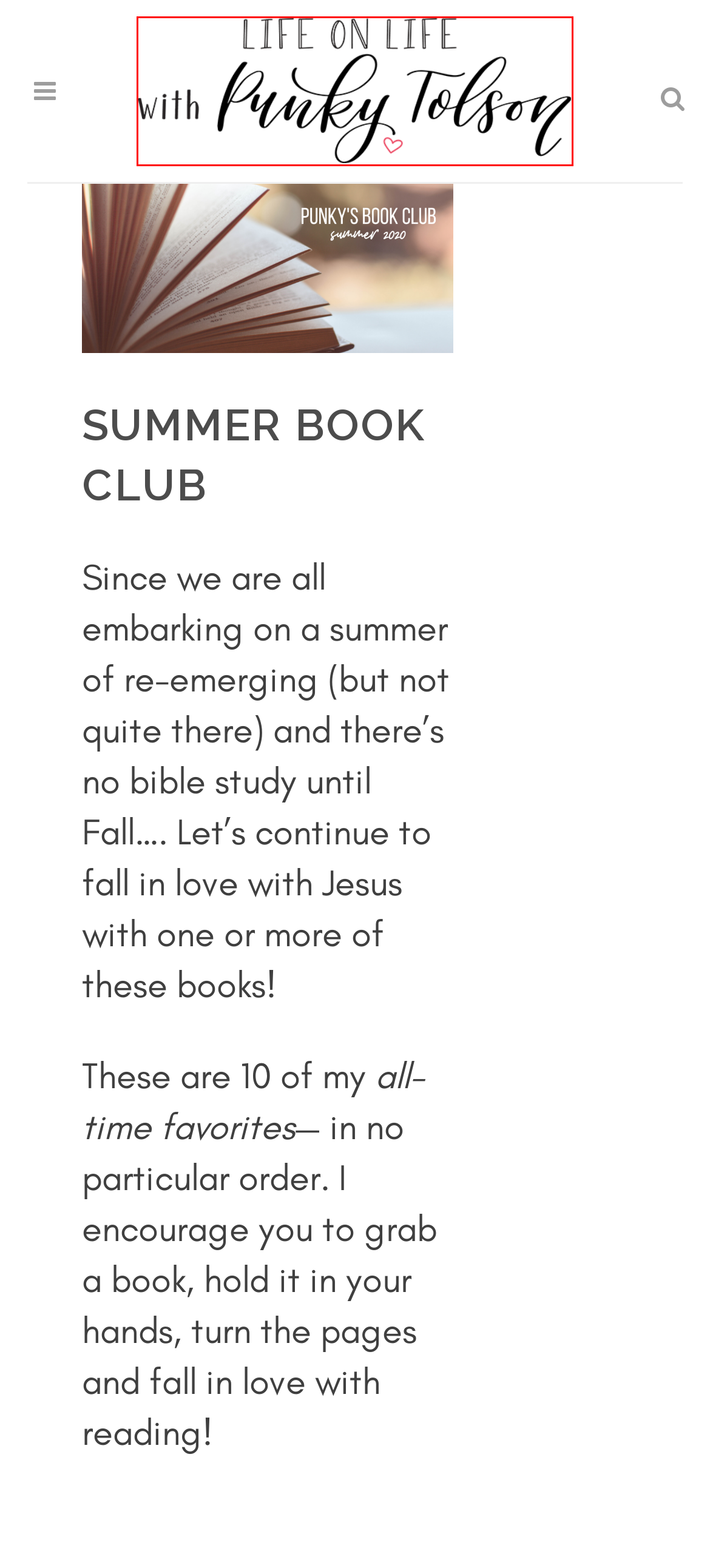Given a screenshot of a webpage with a red rectangle bounding box around a UI element, select the best matching webpage description for the new webpage that appears after clicking the highlighted element. The candidate descriptions are:
A. Media Spots Archives - Punky Tolson
B. Flourish Archives - Punky Tolson
C. Life-On-Life Podcast Archives - Punky Tolson
D. Uncategorized Archives - Punky Tolson
E. Making The Most of Now Archives - Punky Tolson
F. Home - Punky Tolson
G. Advent Archives - Punky Tolson
H. Bible Studies Archives - Punky Tolson

F